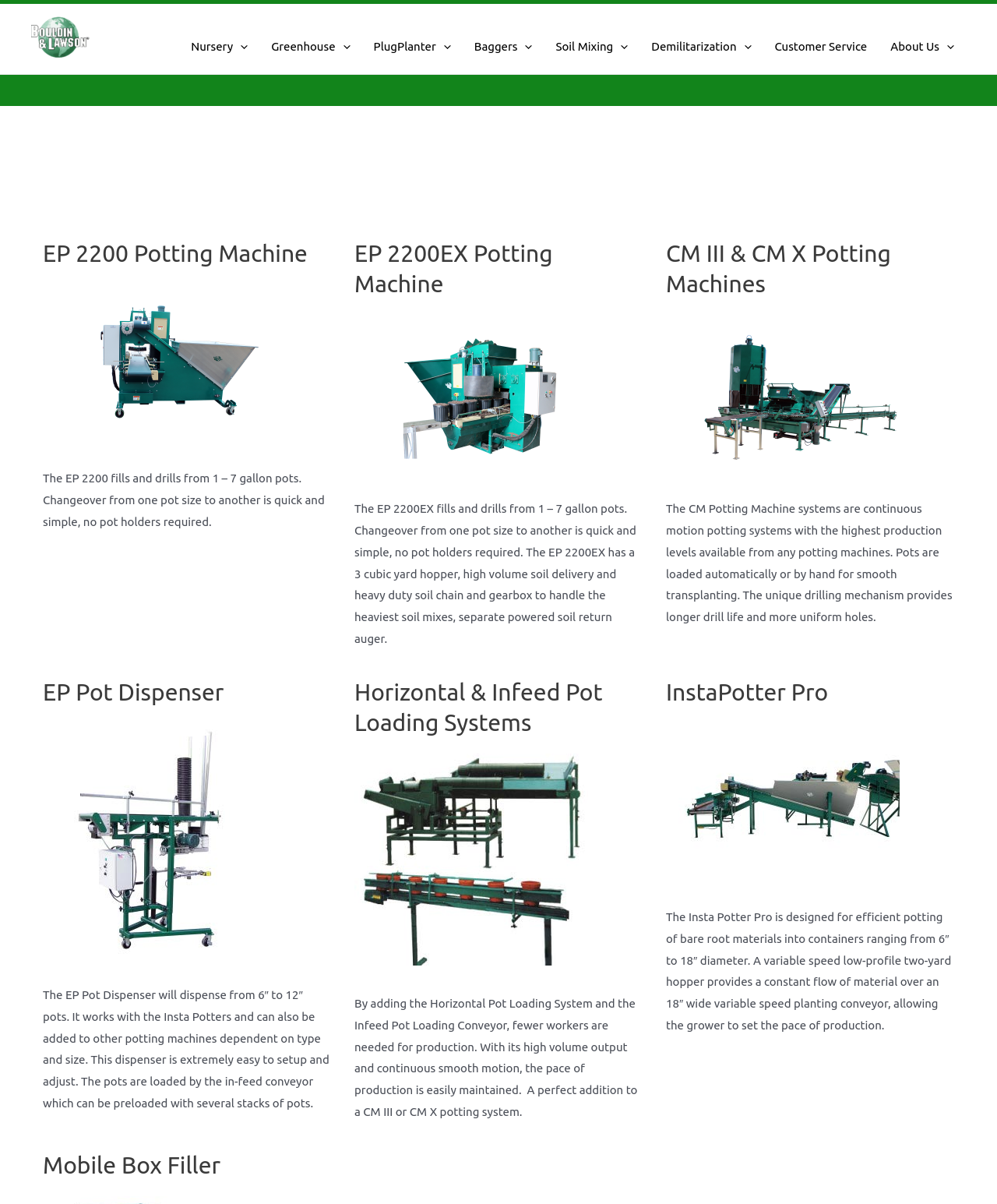Bounding box coordinates are specified in the format (top-left x, top-left y, bottom-right x, bottom-right y). All values are floating point numbers bounded between 0 and 1. Please provide the bounding box coordinate of the region this sentence describes: Customer Service

[0.765, 0.016, 0.881, 0.061]